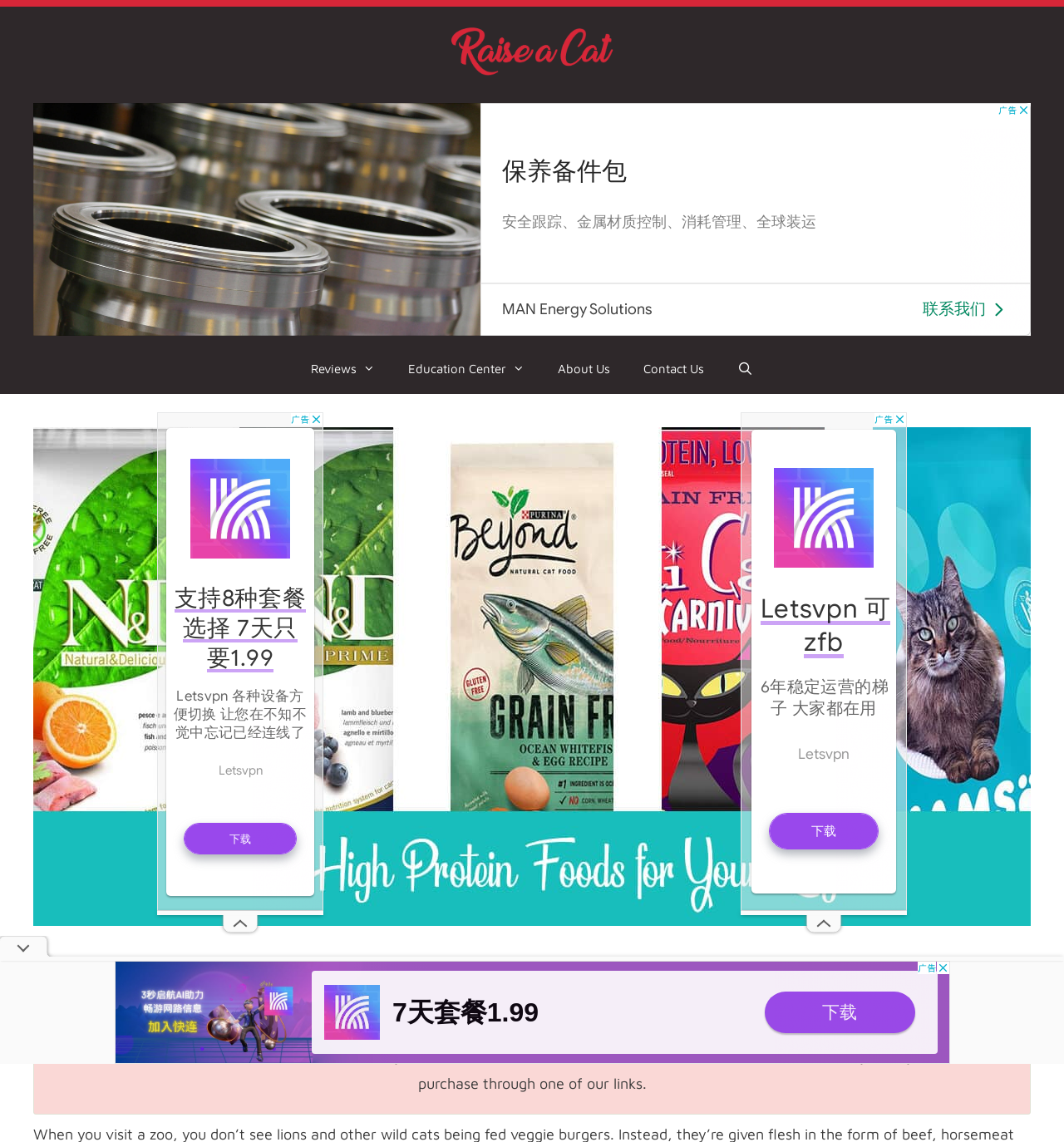Please identify the webpage's heading and generate its text content.

High Protein Cat Food: Best 7 Choices + Buying Guide